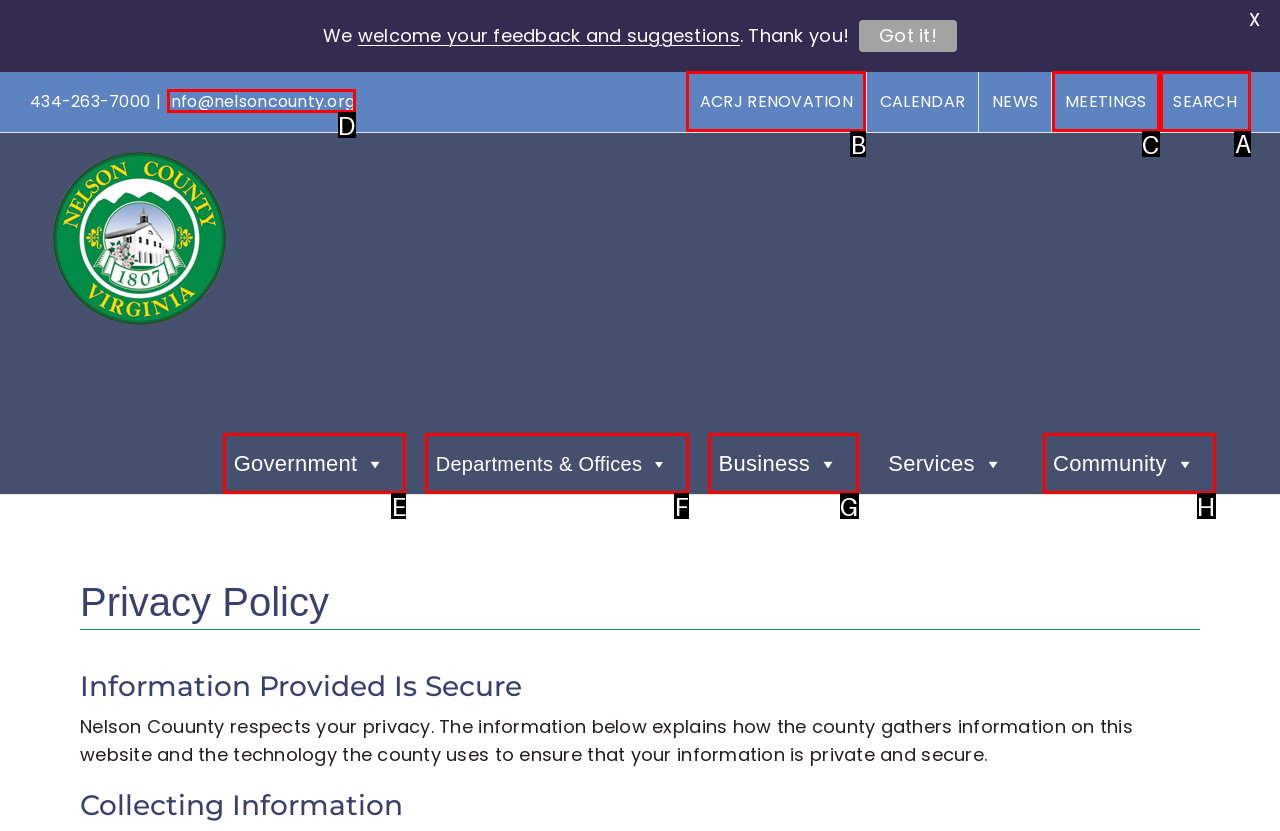Which option should be clicked to complete this task: Search the website
Reply with the letter of the correct choice from the given choices.

A